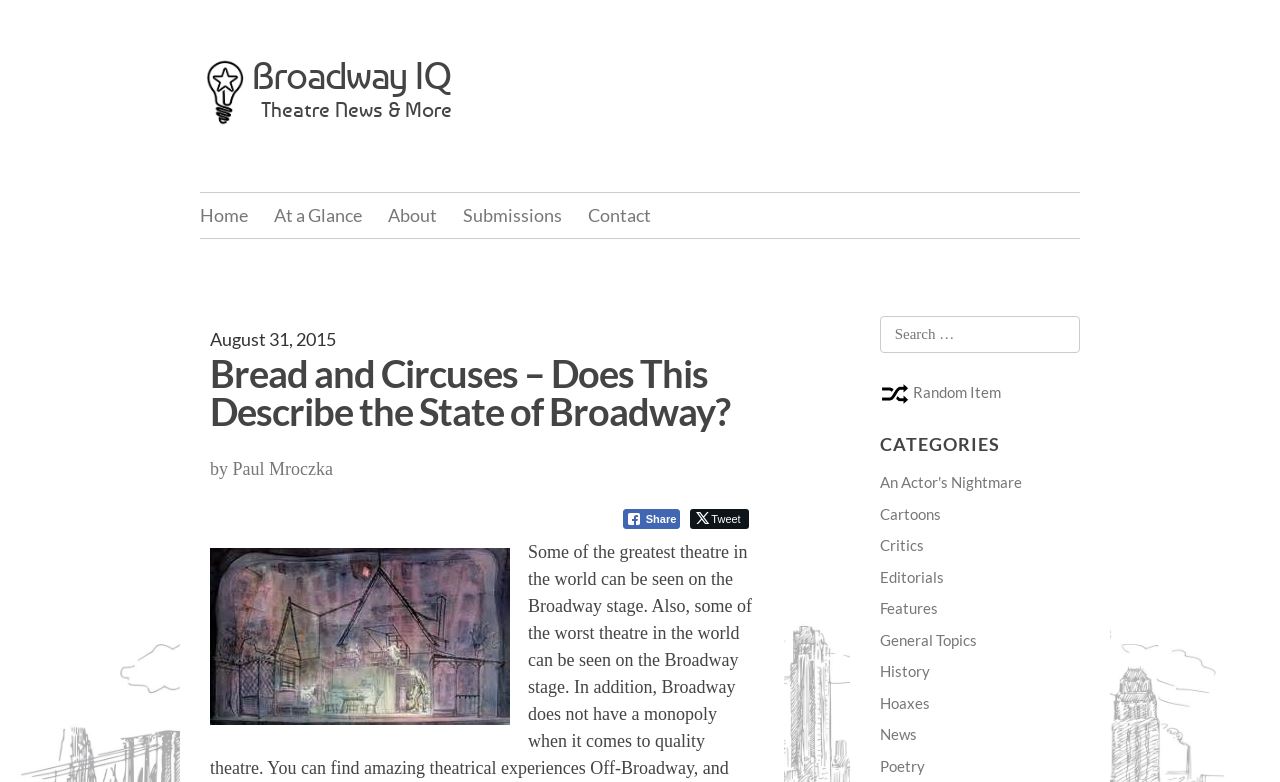For the element described, predict the bounding box coordinates as (top-left x, top-left y, bottom-right x, bottom-right y). All values should be between 0 and 1. Element description: Submissions

[0.362, 0.258, 0.439, 0.293]